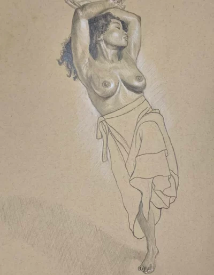Utilize the details in the image to give a detailed response to the question: What type of garment is the subject wearing?

The subject is dressed in a flowing, partially draped garment that captures the texture of the fabric as it falls softly around her legs, creating an elegant silhouette.